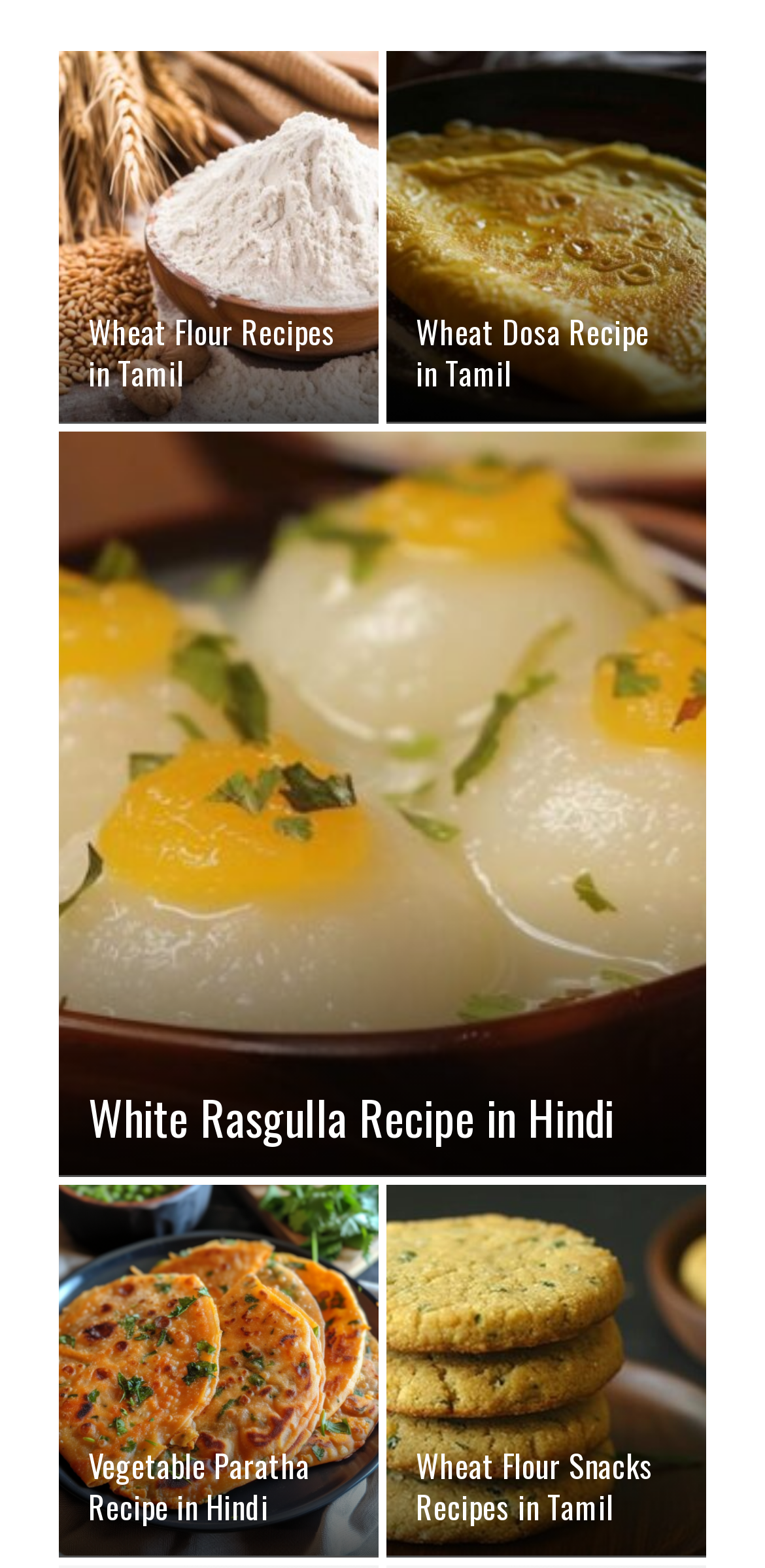Answer the question below in one word or phrase:
What is the position of the Vegetable Paratha Recipe link?

Bottom left